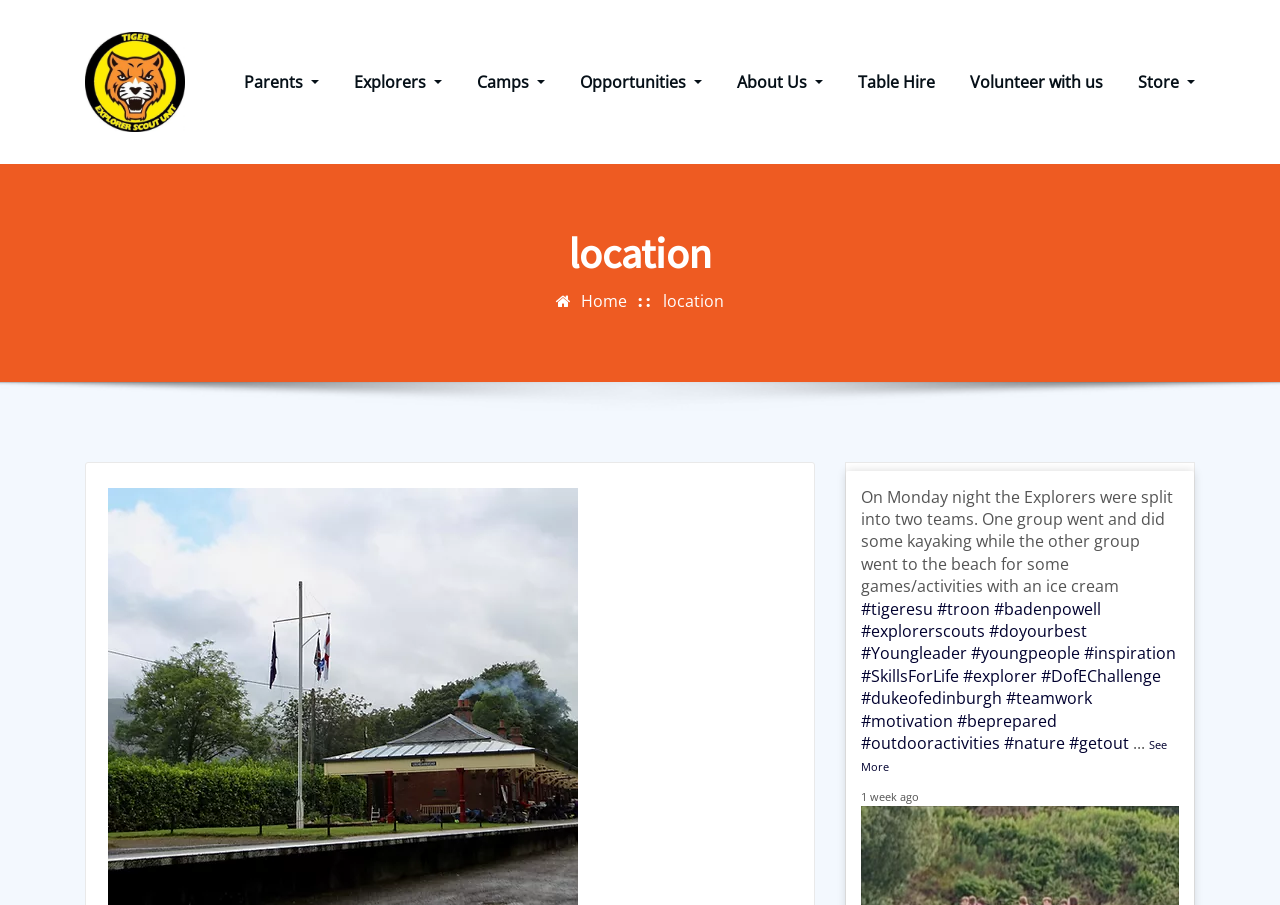Please give a succinct answer using a single word or phrase:
What is the name of the scout station?

Lochearnhead Scout Station